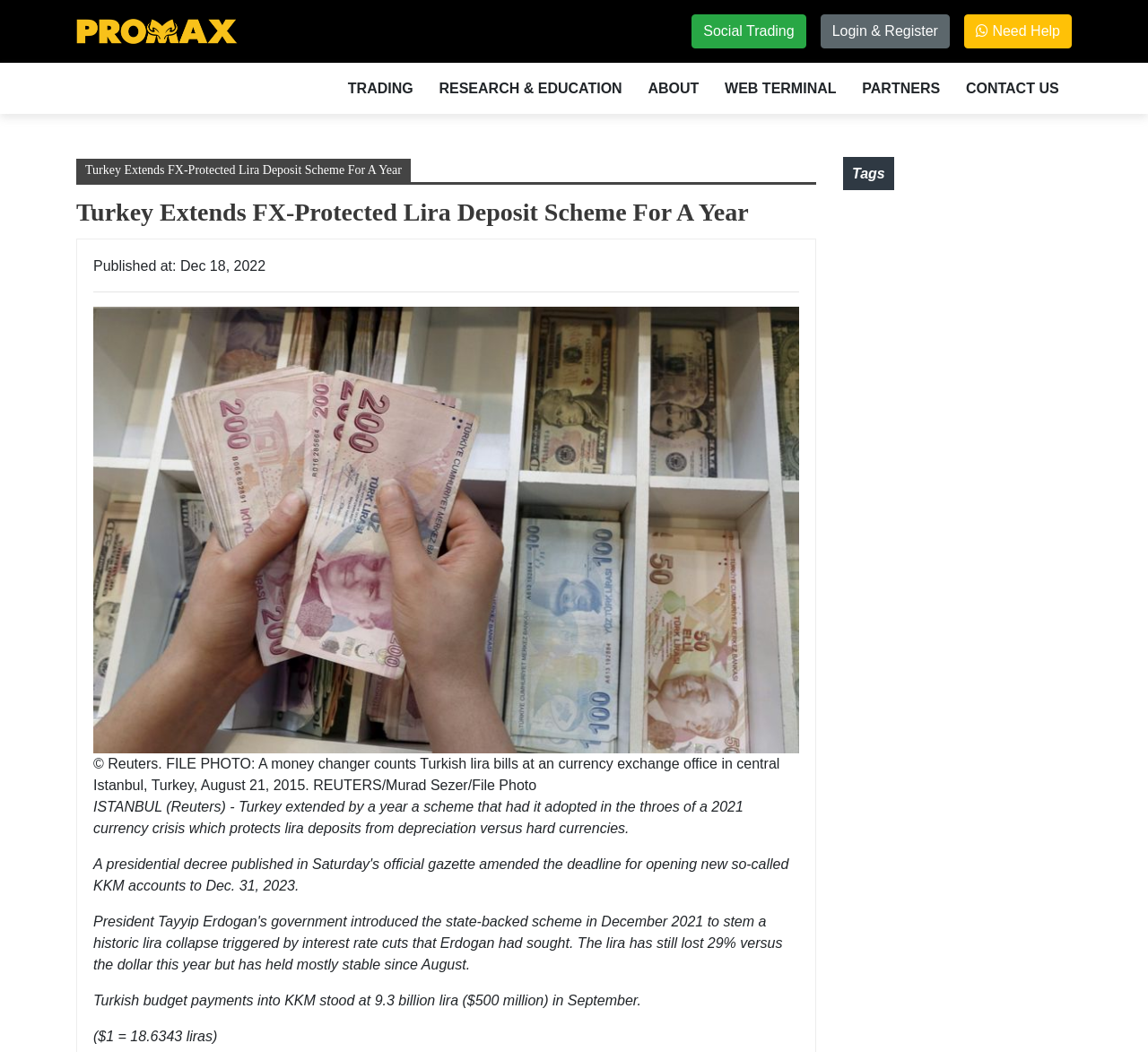Locate the coordinates of the bounding box for the clickable region that fulfills this instruction: "View the article about Turkey Extends FX-Protected Lira Deposit Scheme".

[0.066, 0.188, 0.711, 0.216]